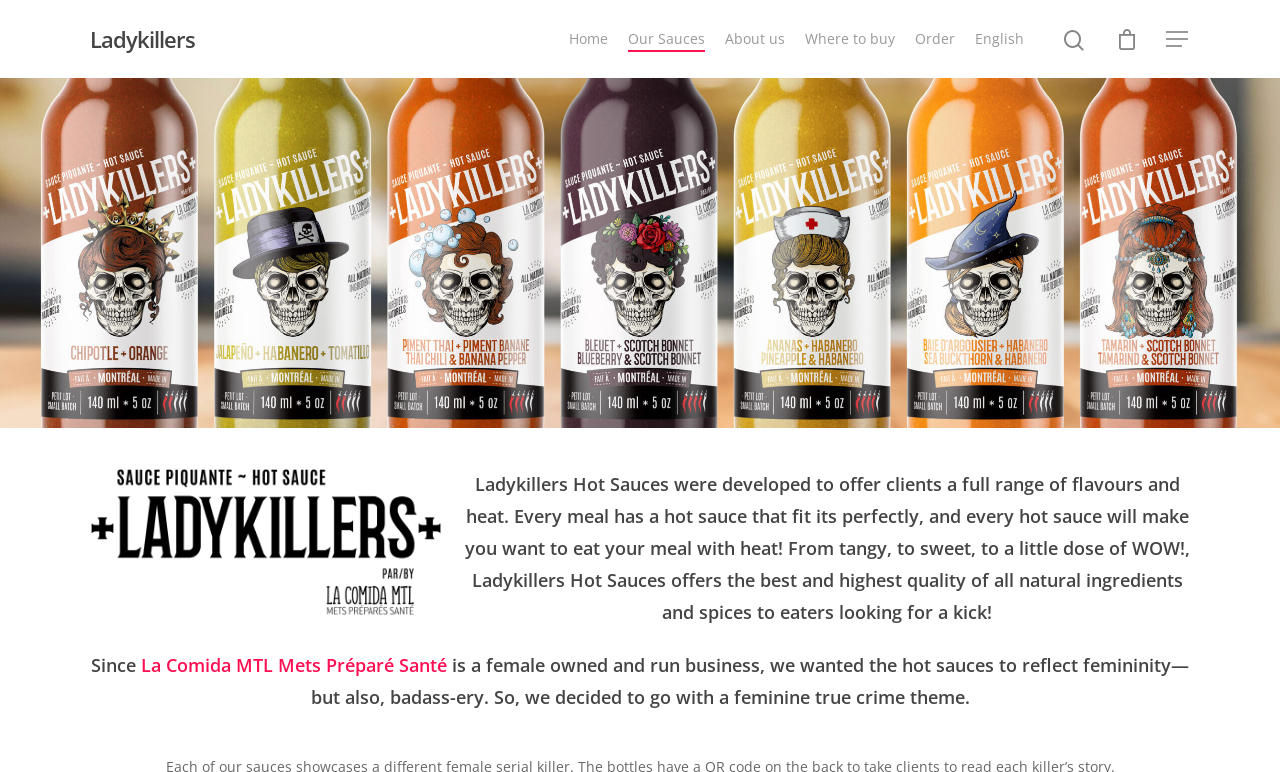Write an elaborate caption that captures the essence of the webpage.

The webpage is about Ladykillers Hot Sauces, with a prominent search bar at the top center, accompanied by a hint text "Hit enter to search or ESC to close". Below the search bar, there are several navigation links, including "Home", "Our Sauces", "About us", "Where to buy", "Order", and "English", aligned horizontally across the top of the page.

On the top right corner, there is a cart icon with a text "No products in the cart." next to it. A navigation menu icon is located at the top rightmost corner.

The main content of the page is divided into two sections. The first section, located at the top half of the page, describes Ladykillers Hot Sauces, stating that they offer a range of flavors and heat levels, made with all-natural ingredients and spices.

The second section, located at the bottom half of the page, explains the inspiration behind the hot sauces, which is a feminine true crime theme, reflecting the fact that the business is female-owned and run. This section includes a link to "La Comida MTL Mets Préparé Santé", the business behind Ladykillers Hot Sauces.